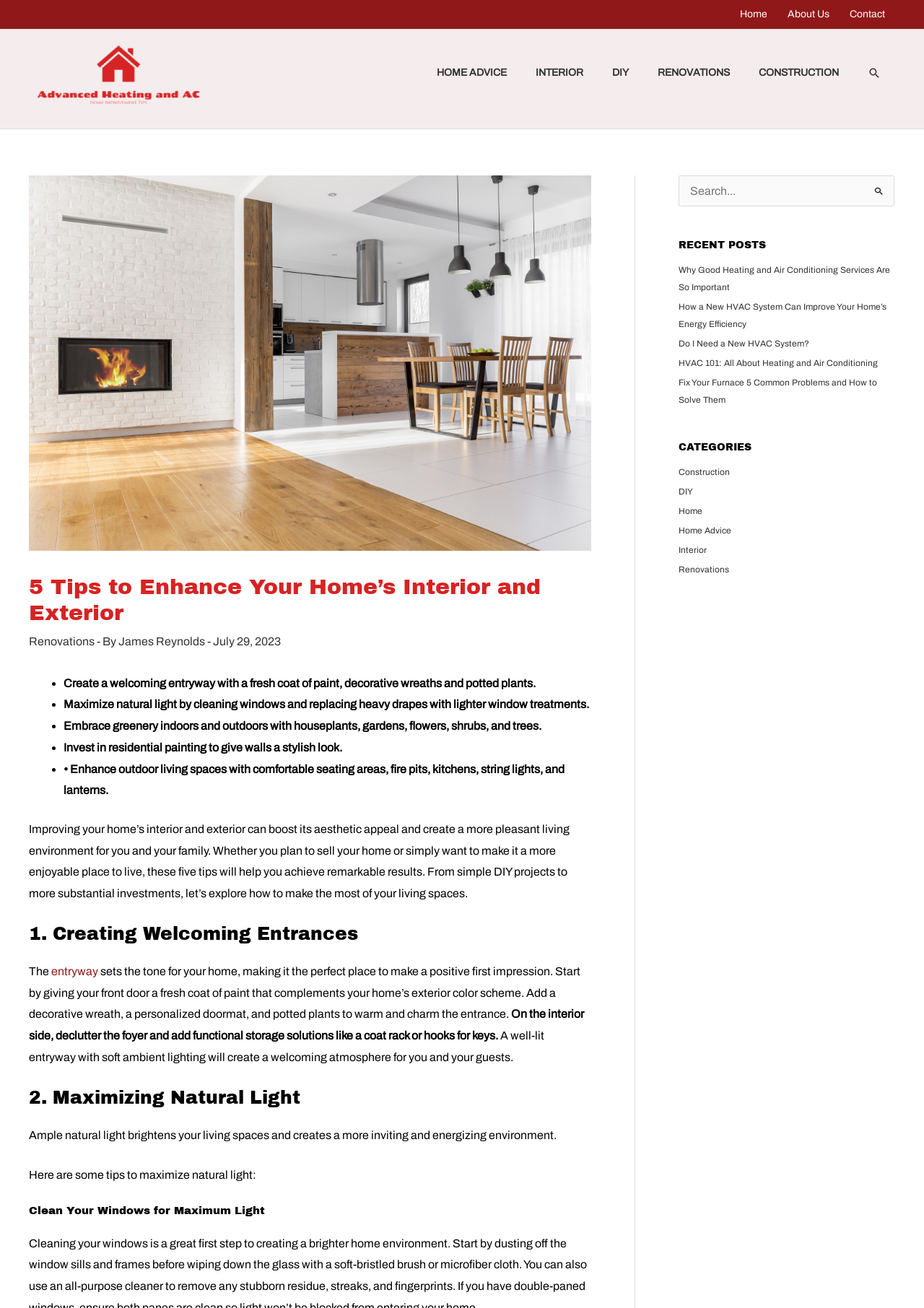Given the description: "parent_node: Search for: value="Search"", determine the bounding box coordinates of the UI element. The coordinates should be formatted as four float numbers between 0 and 1, [left, top, right, bottom].

[0.933, 0.134, 0.968, 0.165]